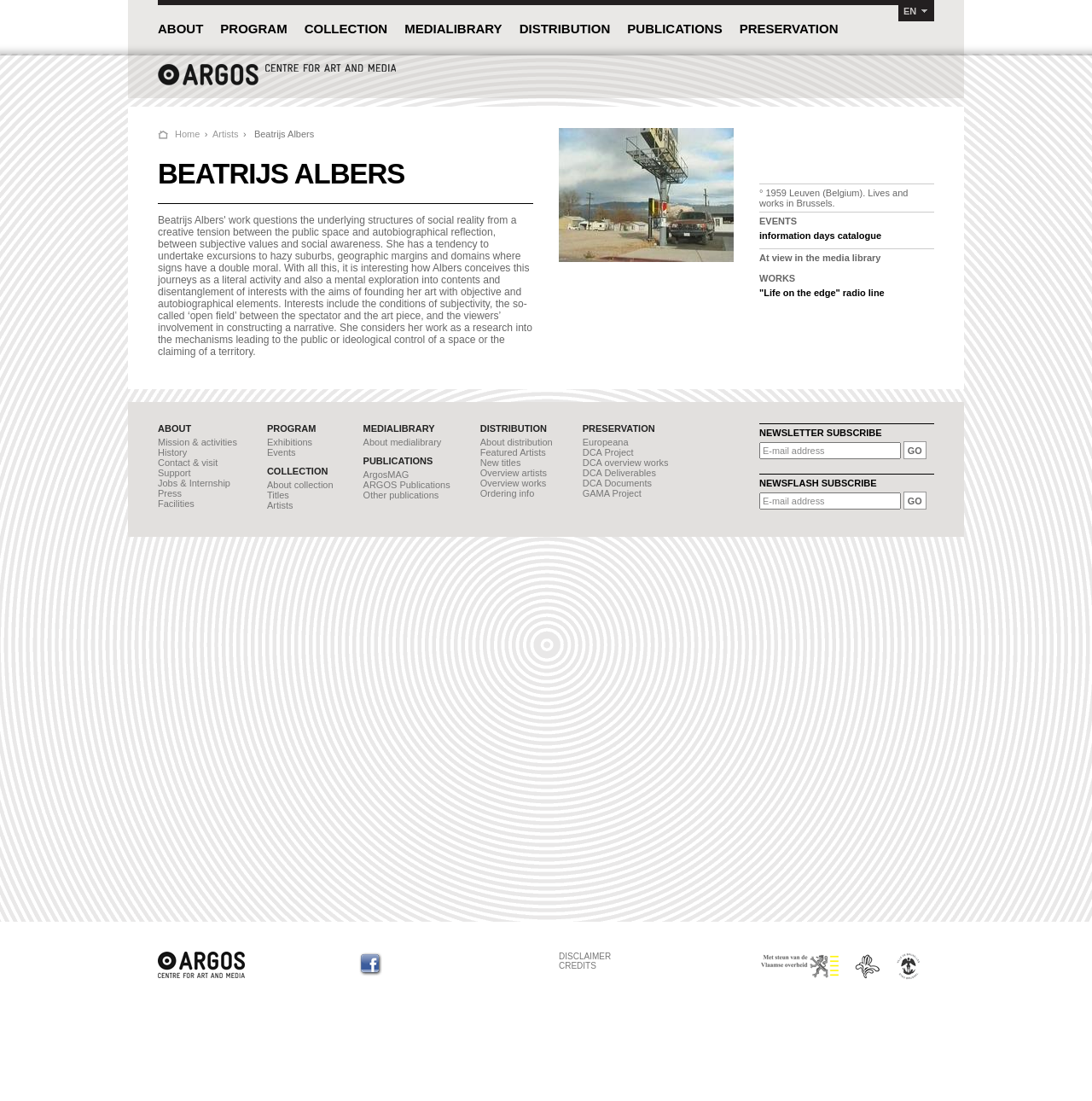Can you pinpoint the bounding box coordinates for the clickable element required for this instruction: "Click the EN link"? The coordinates should be four float numbers between 0 and 1, i.e., [left, top, right, bottom].

[0.823, 0.002, 0.855, 0.018]